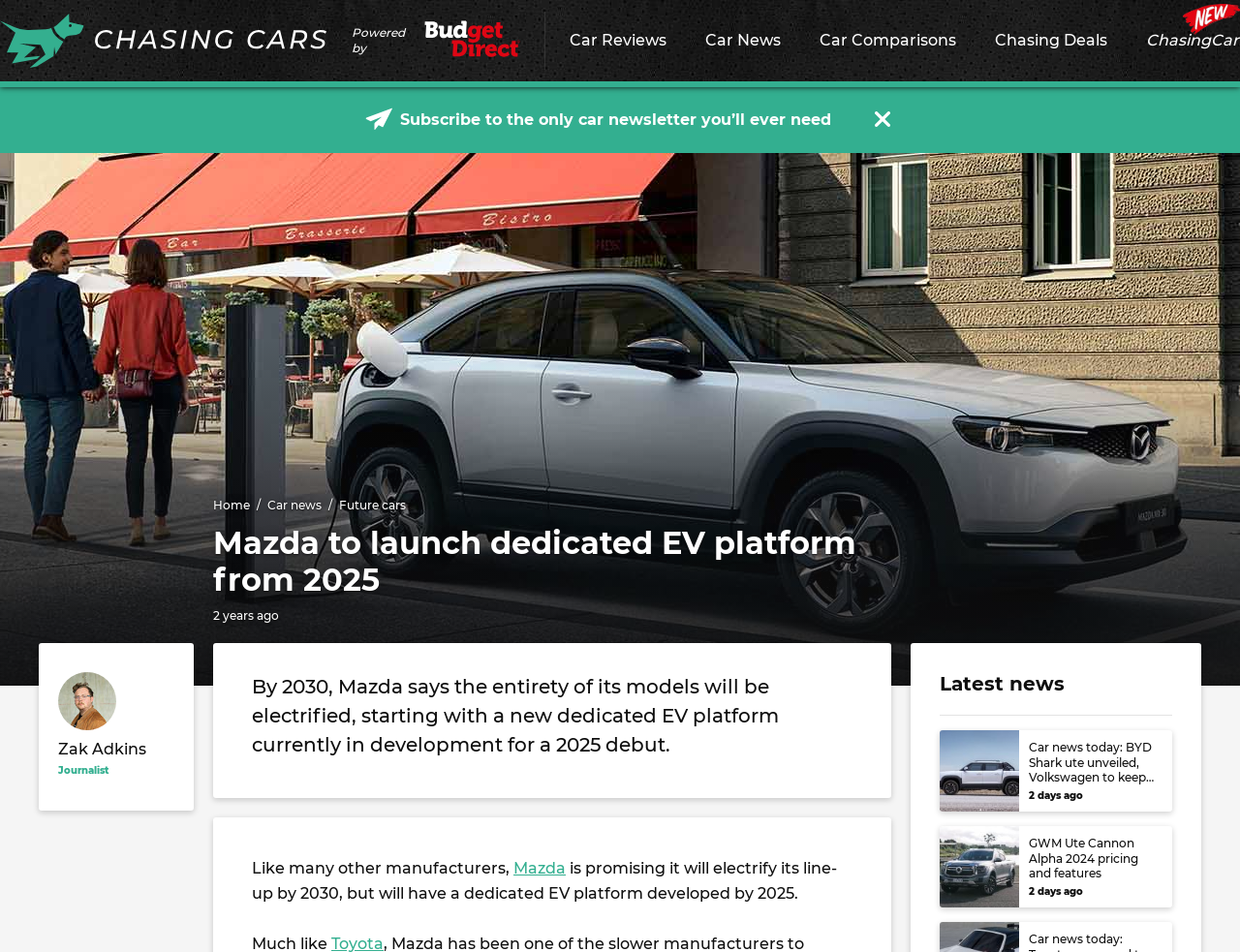Please give a concise answer to this question using a single word or phrase: 
How many years ago was the article written?

2 years